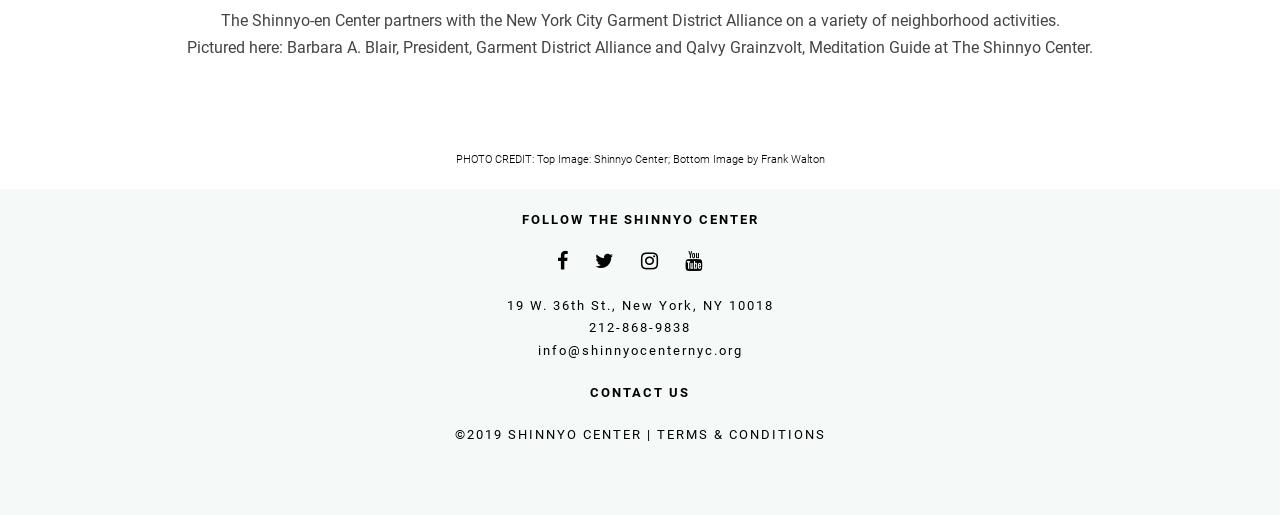Determine the bounding box coordinates for the HTML element described here: "CONTACT US".

[0.461, 0.747, 0.539, 0.776]